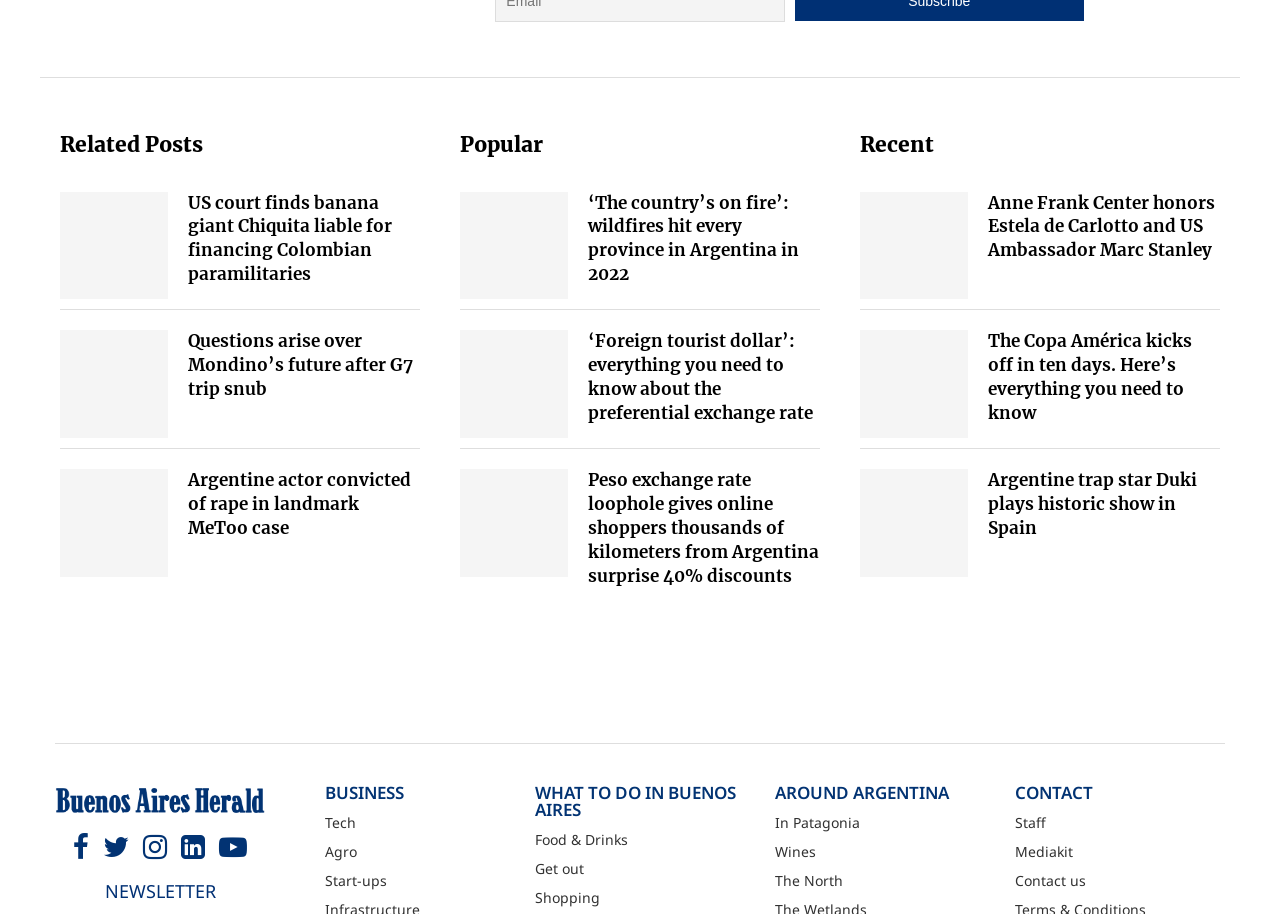Please identify the bounding box coordinates of the clickable region that I should interact with to perform the following instruction: "Explore what to do in Buenos Aires". The coordinates should be expressed as four float numbers between 0 and 1, i.e., [left, top, right, bottom].

[0.418, 0.858, 0.582, 0.895]